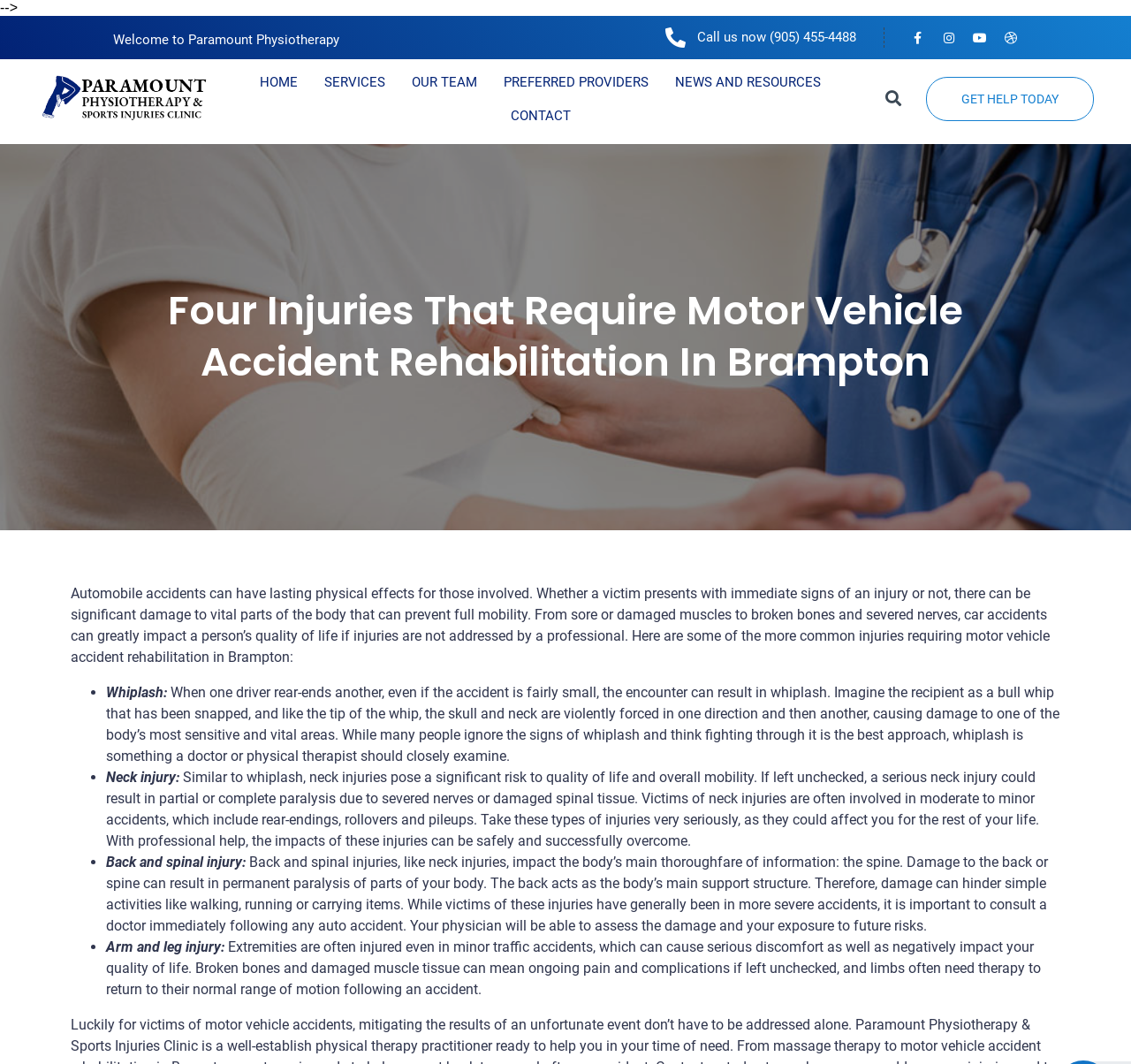Identify and provide the title of the webpage.

Four Injuries That Require Motor Vehicle Accident Rehabilitation In Brampton